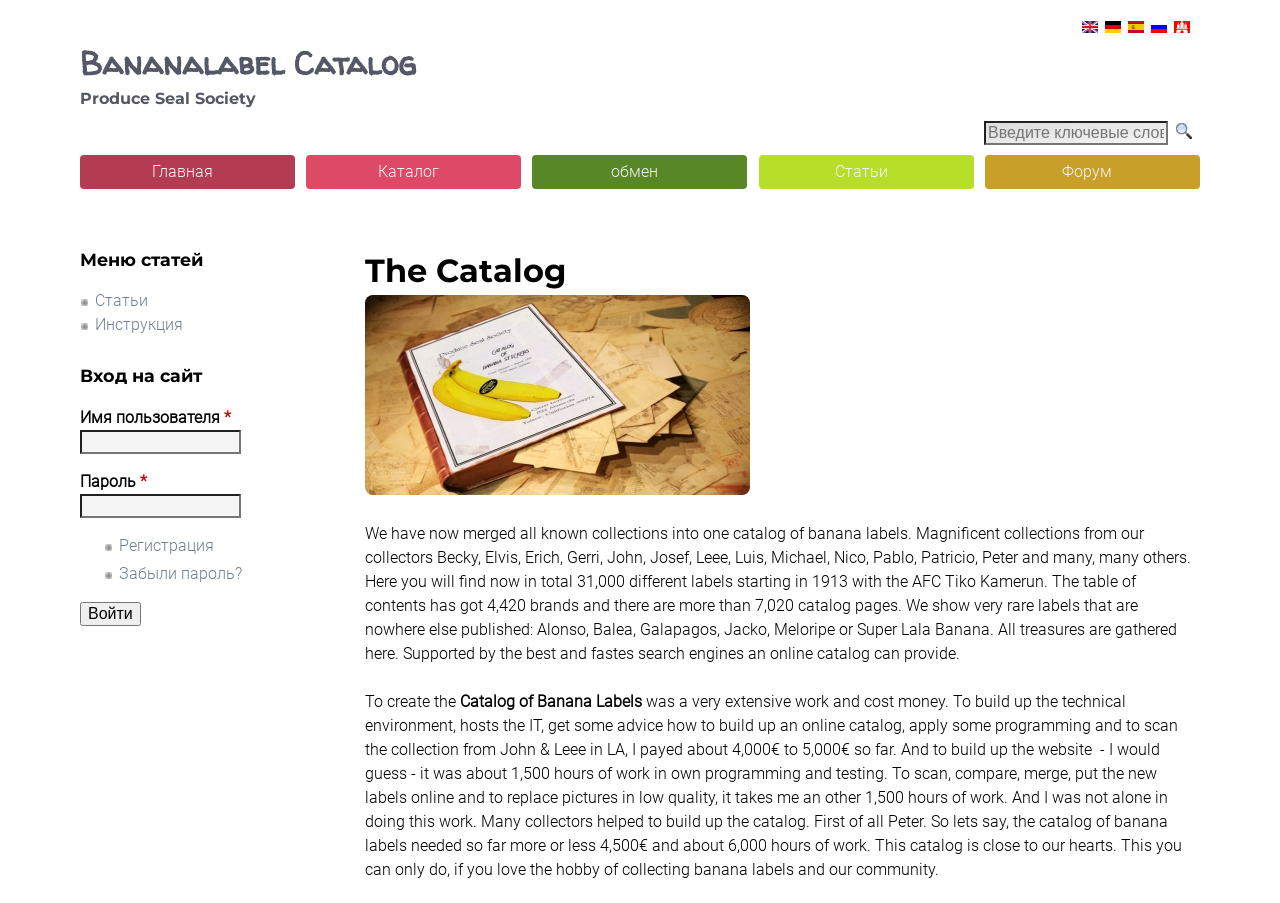Generate an in-depth caption that captures all aspects of the webpage.

The webpage is a catalog for banana labels, titled "The Catalog | Bananalabel Catalog". At the top, there is a link to skip to the main content. Below that, there is a complementary section with a row of language options, including English, Deutsch, Español, Русский, and Plattdüütsch, each with a corresponding flag icon.

The main heading "Bananalabel Catalog" is followed by a subheading "Produce Seal Society". A search bar is located below, with a placeholder text "Введите ключевые слова для поиска" (Enter keywords for search) and a search button.

To the left, there is a main menu navigation section with links to "Главная" (Home), "Каталог" (Catalog), "обмен" (Exchange), "Статьи" (Articles), and "Форум" (Forum).

The main content area is divided into two sections. The top section has a heading "The Catalog" and a figure, followed by a lengthy text describing the catalog of banana labels, including its history, features, and the effort that went into creating it.

Below that, there is a section with a heading "Меню статей" (Article Menu) and a list of links to articles, including "Статьи" (Articles) and "Инструкция" (Instructions).

Further down, there is a login section with fields for username and password, each marked as required, and a button to log in. There are also links to register and recover a forgotten password.

Overall, the webpage appears to be a comprehensive catalog for banana labels, with features for searching, browsing, and logging in to access more content.